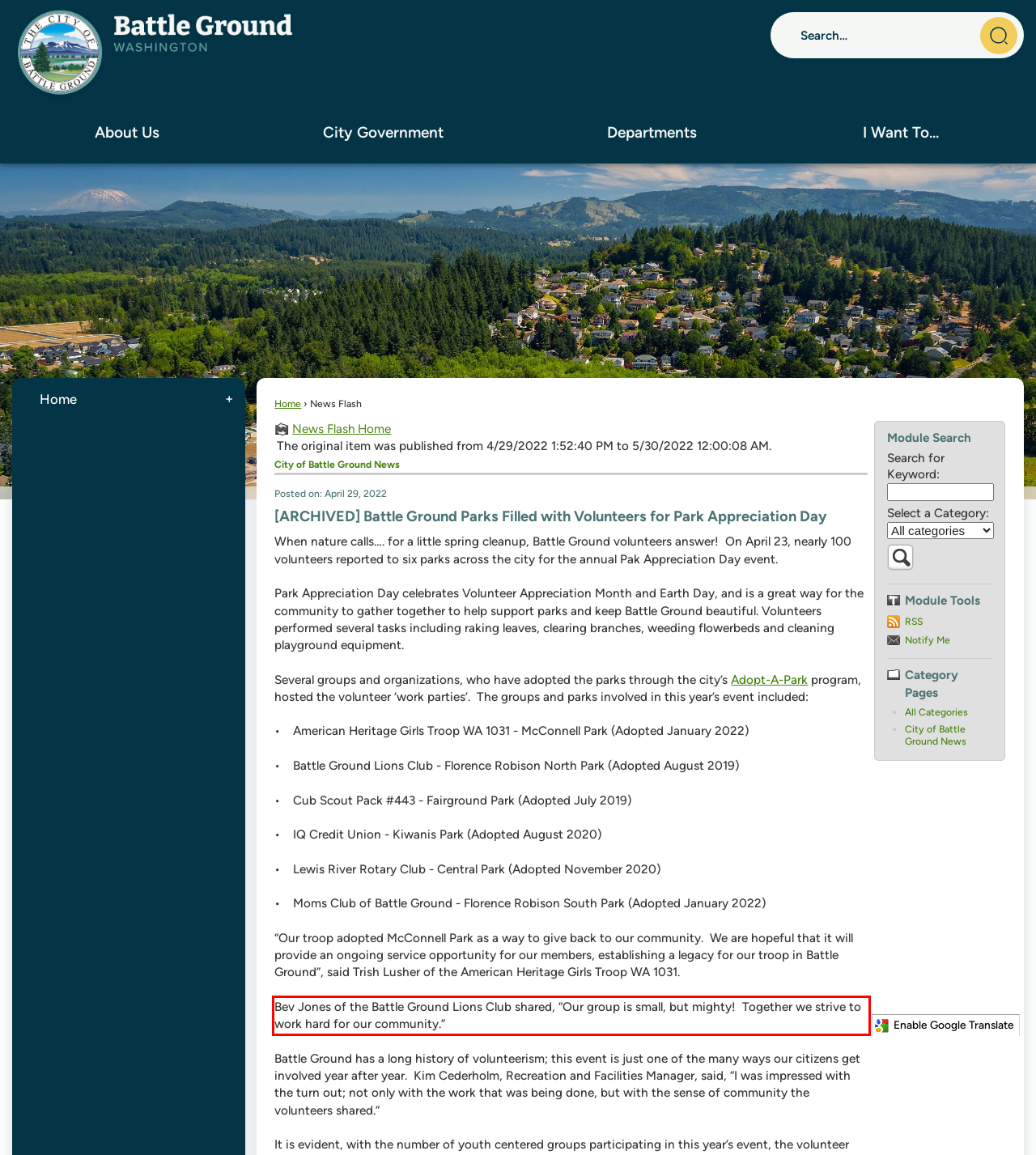Review the screenshot of the webpage and recognize the text inside the red rectangle bounding box. Provide the extracted text content.

Bev Jones of the Battle Ground Lions Club shared, “Our group is small, but mighty! Together we strive to work hard for our community.”